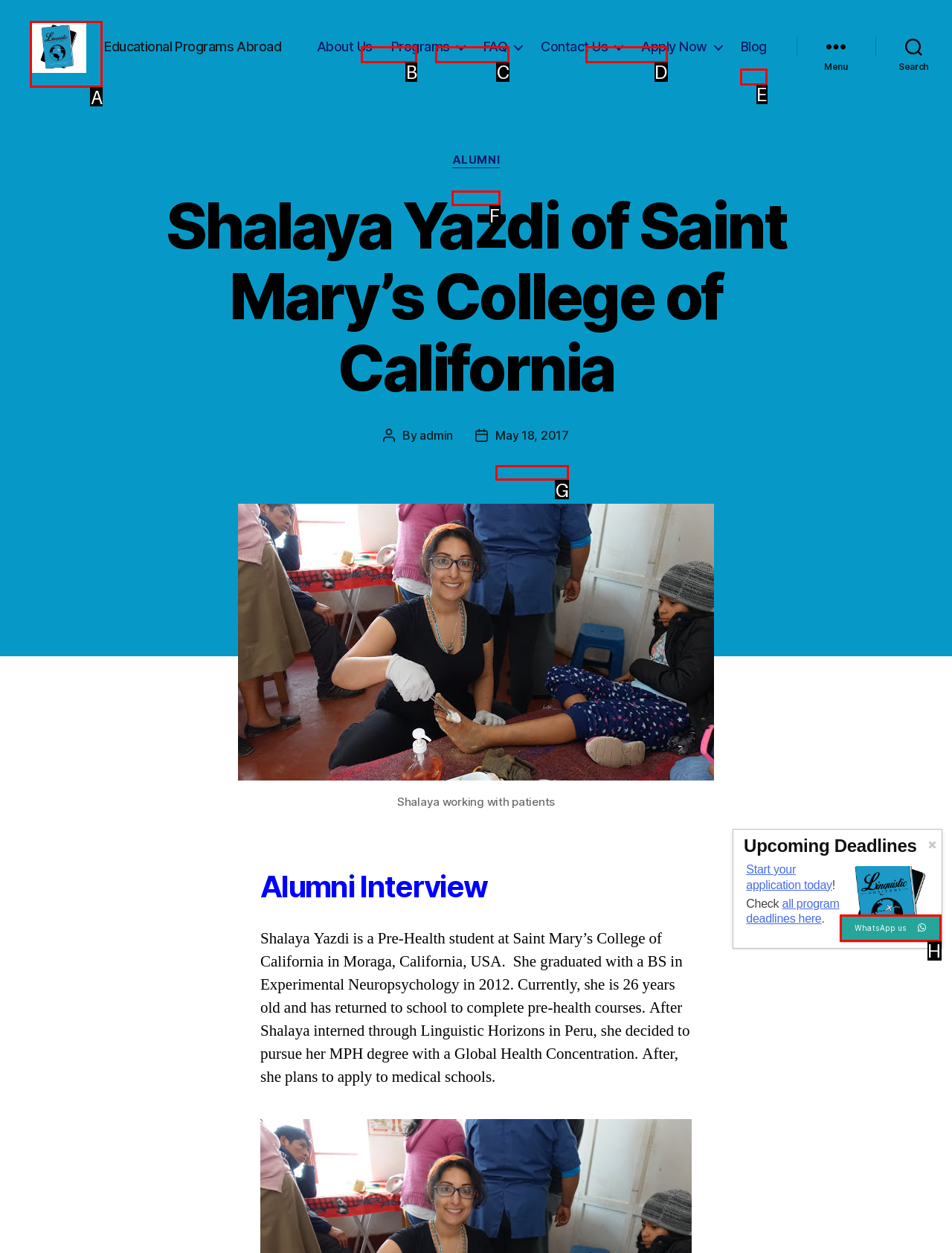Given the description: May 18, 2017, identify the HTML element that fits best. Respond with the letter of the correct option from the choices.

G